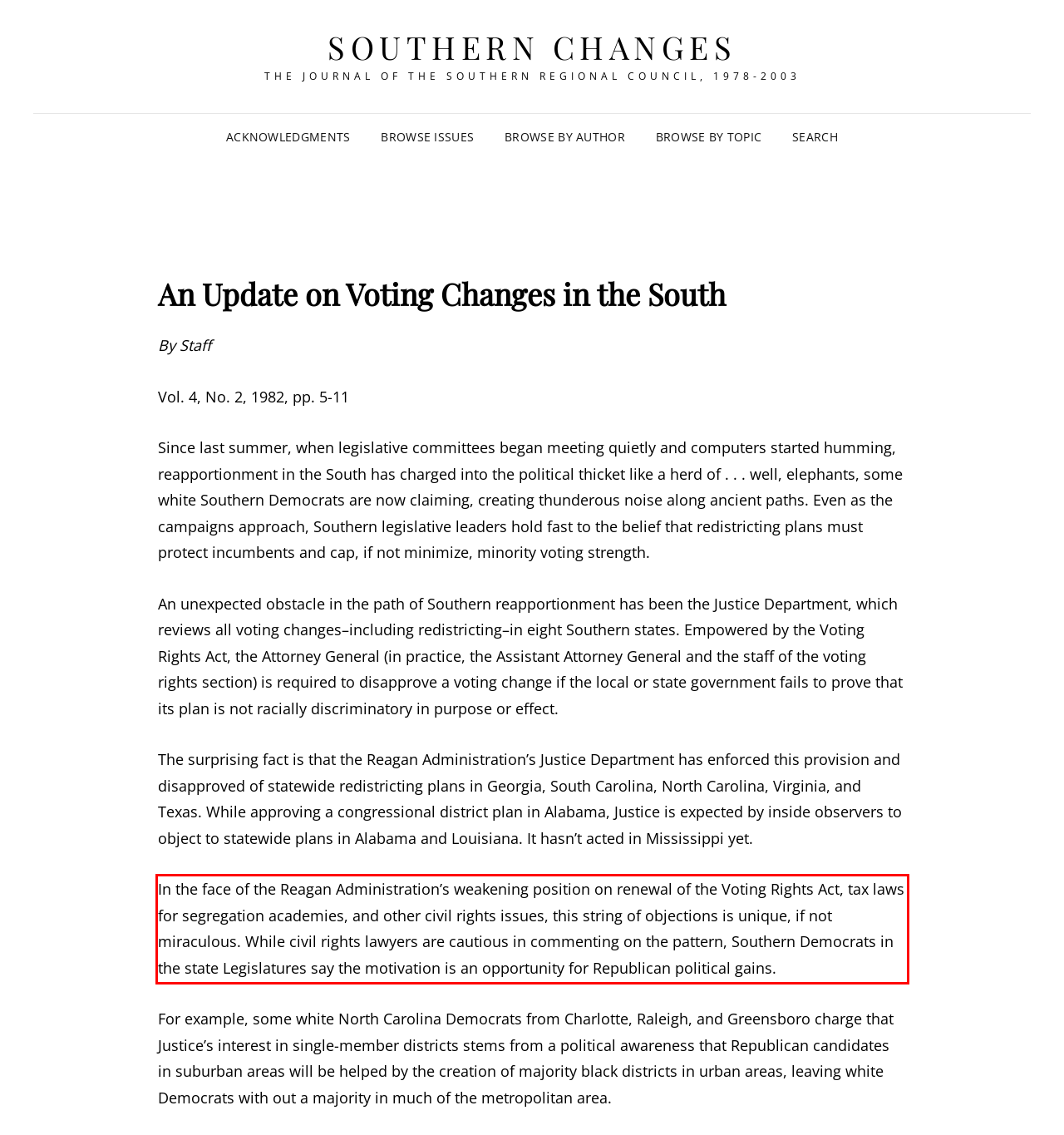You are given a screenshot of a webpage with a UI element highlighted by a red bounding box. Please perform OCR on the text content within this red bounding box.

In the face of the Reagan Administration’s weakening position on renewal of the Voting Rights Act, tax laws for segregation academies, and other civil rights issues, this string of objections is unique, if not miraculous. While civil rights lawyers are cautious in commenting on the pattern, Southern Democrats in the state Legislatures say the motivation is an opportunity for Republican political gains.